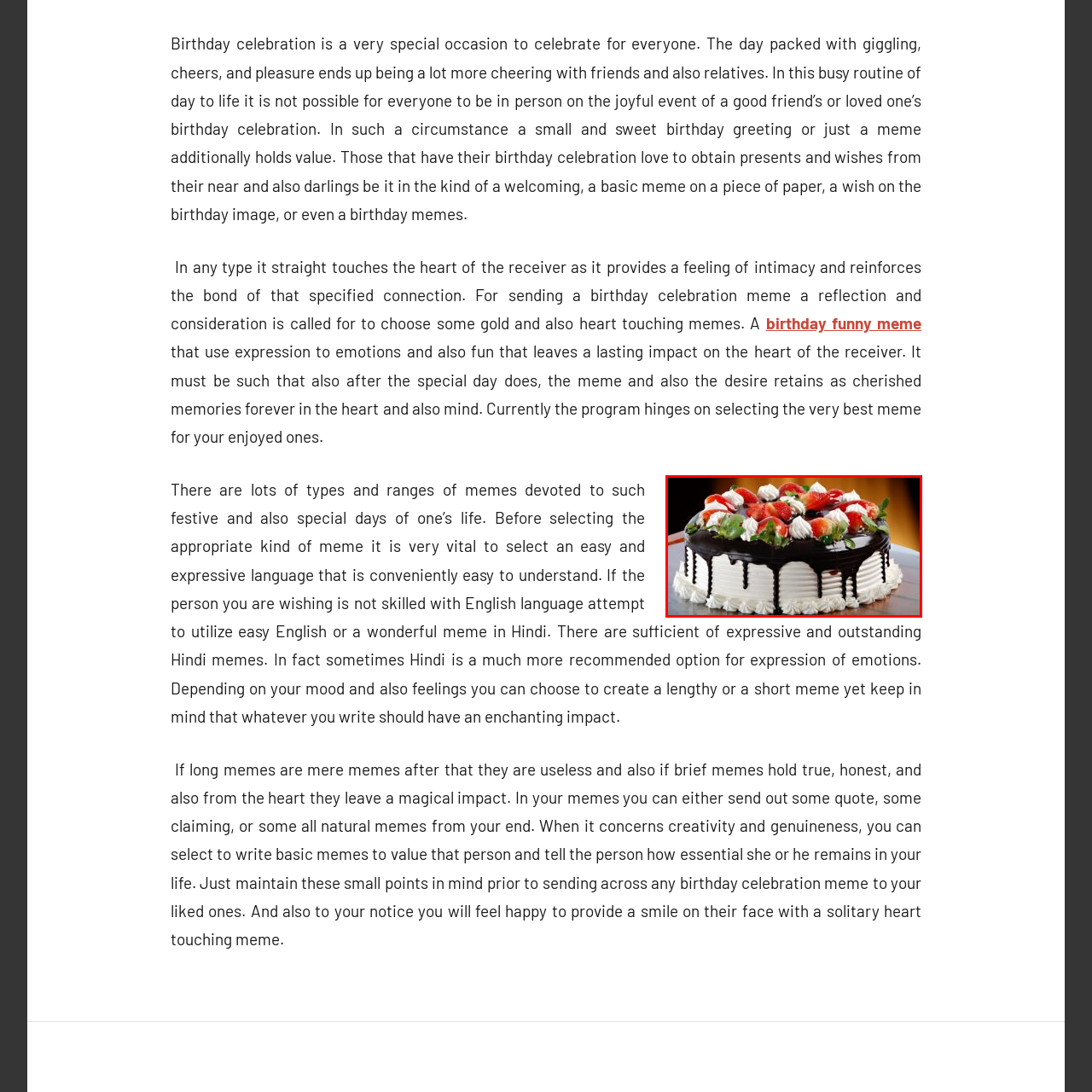What is the purpose of the cake?
Examine the red-bounded area in the image carefully and respond to the question with as much detail as possible.

The caption suggests that the cake is perfect for celebrating a special occasion, such as a birthday, and embodies the joy of birthday celebrations, which implies that the purpose of the cake is to celebrate a special occasion.